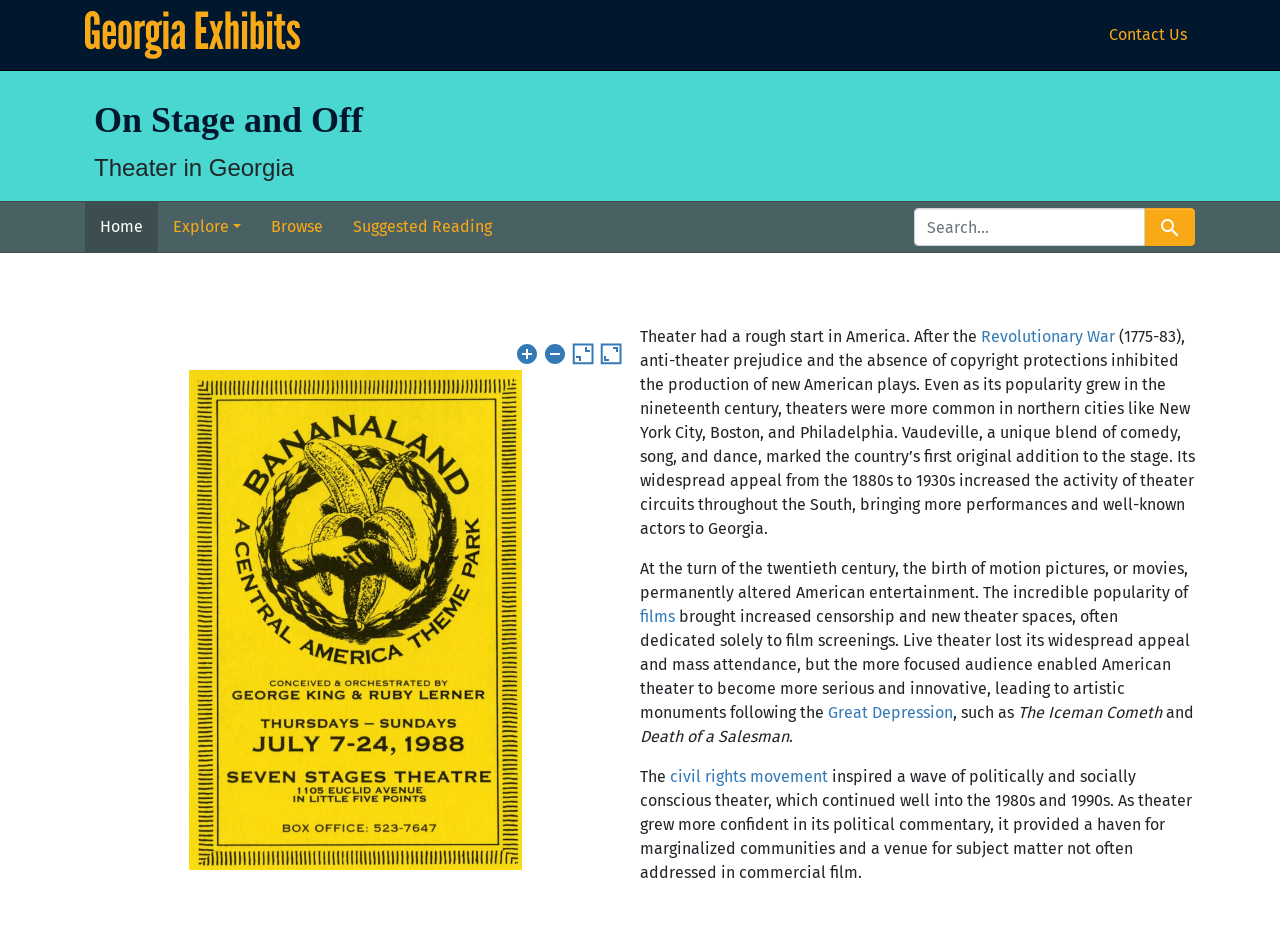Can you determine the bounding box coordinates of the area that needs to be clicked to fulfill the following instruction: "Zoom in the page"?

[0.402, 0.363, 0.421, 0.39]